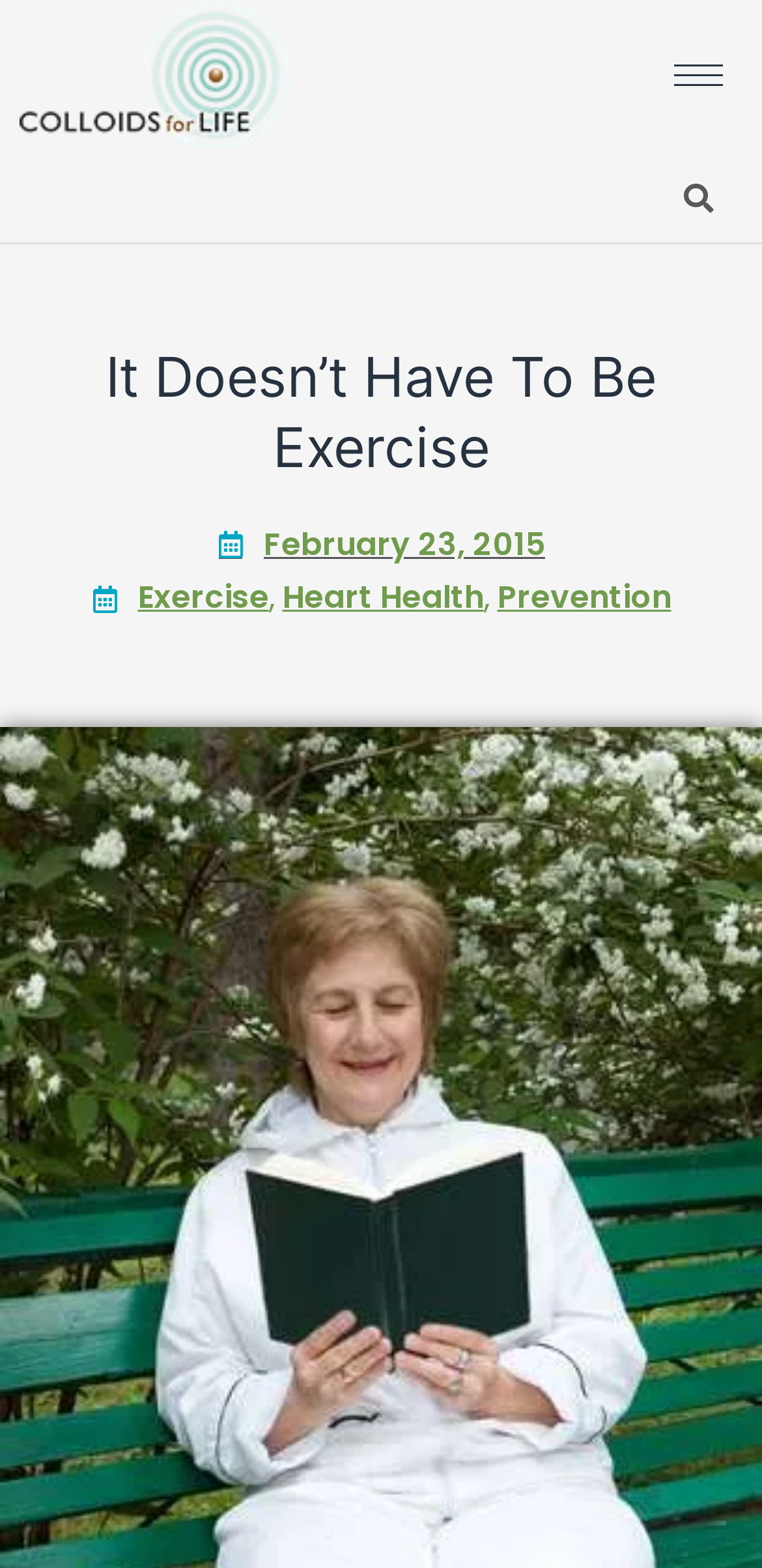Specify the bounding box coordinates (top-left x, top-left y, bottom-right x, bottom-right y) of the UI element in the screenshot that matches this description: Heart Health

[0.371, 0.367, 0.635, 0.396]